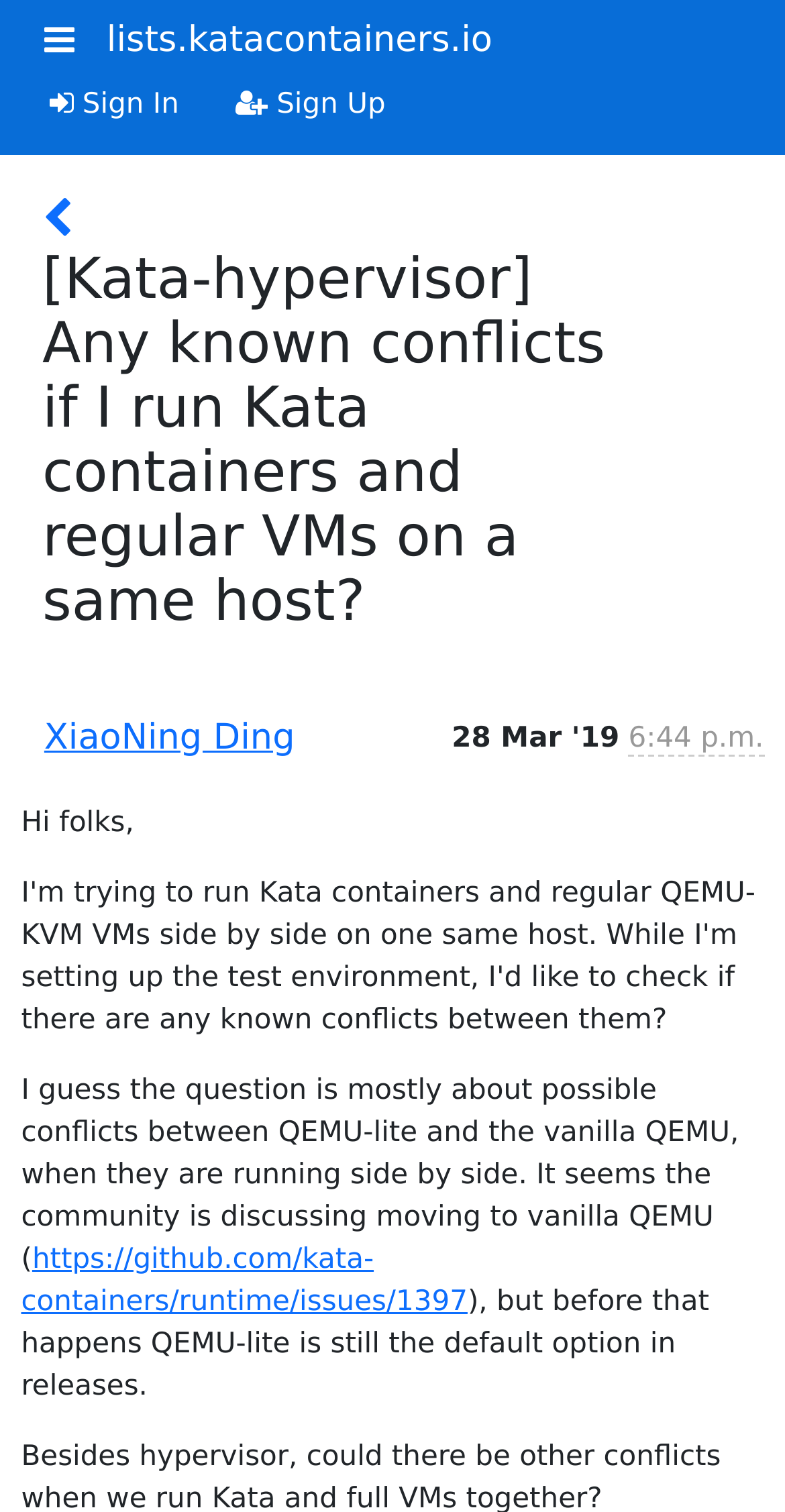Using the description "parent_node: Toggle navigation title="Home"", predict the bounding box of the relevant HTML element.

None